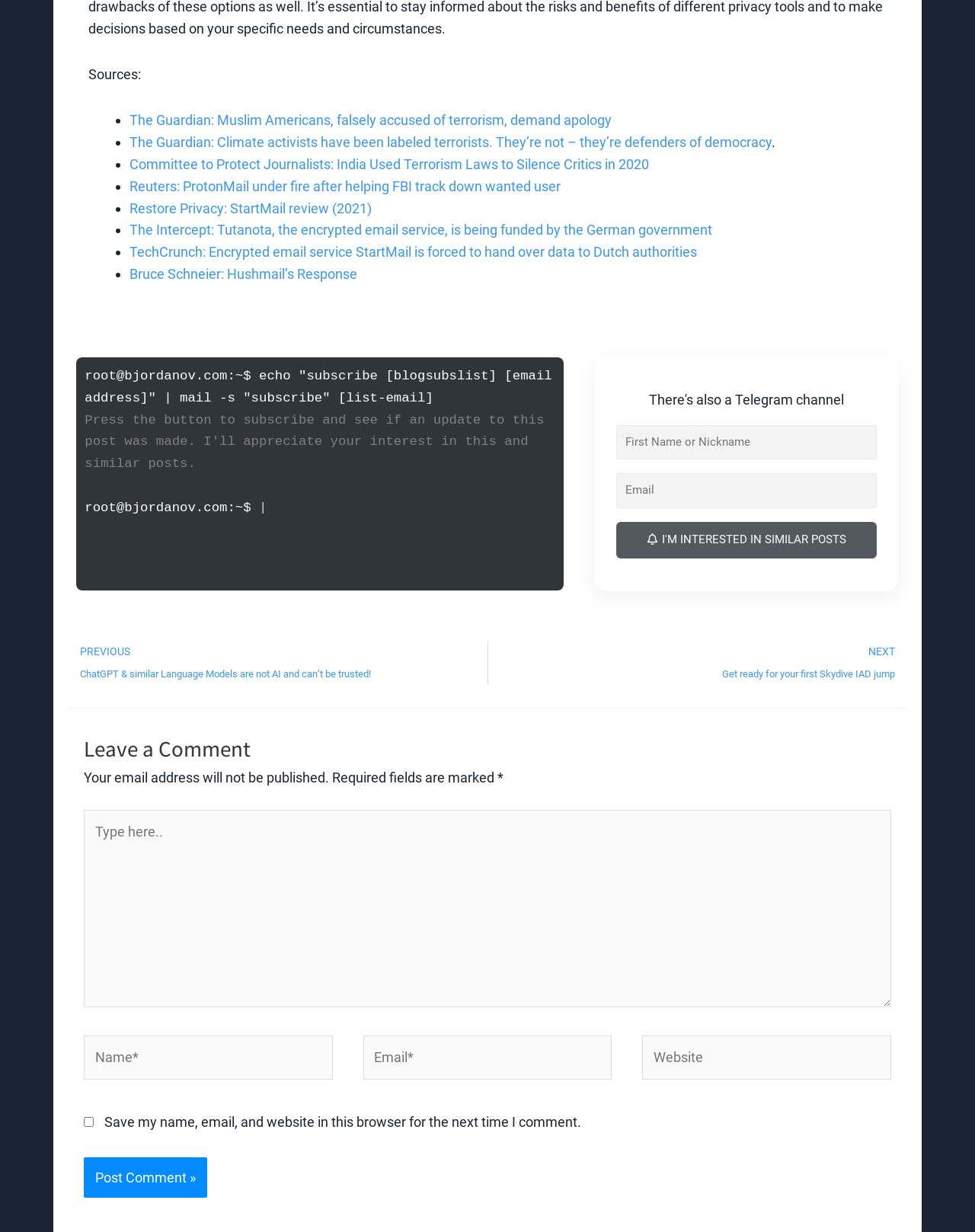Please locate the clickable area by providing the bounding box coordinates to follow this instruction: "Click on the 'I'M INTERESTED IN SIMILAR POSTS' button".

[0.632, 0.423, 0.899, 0.453]